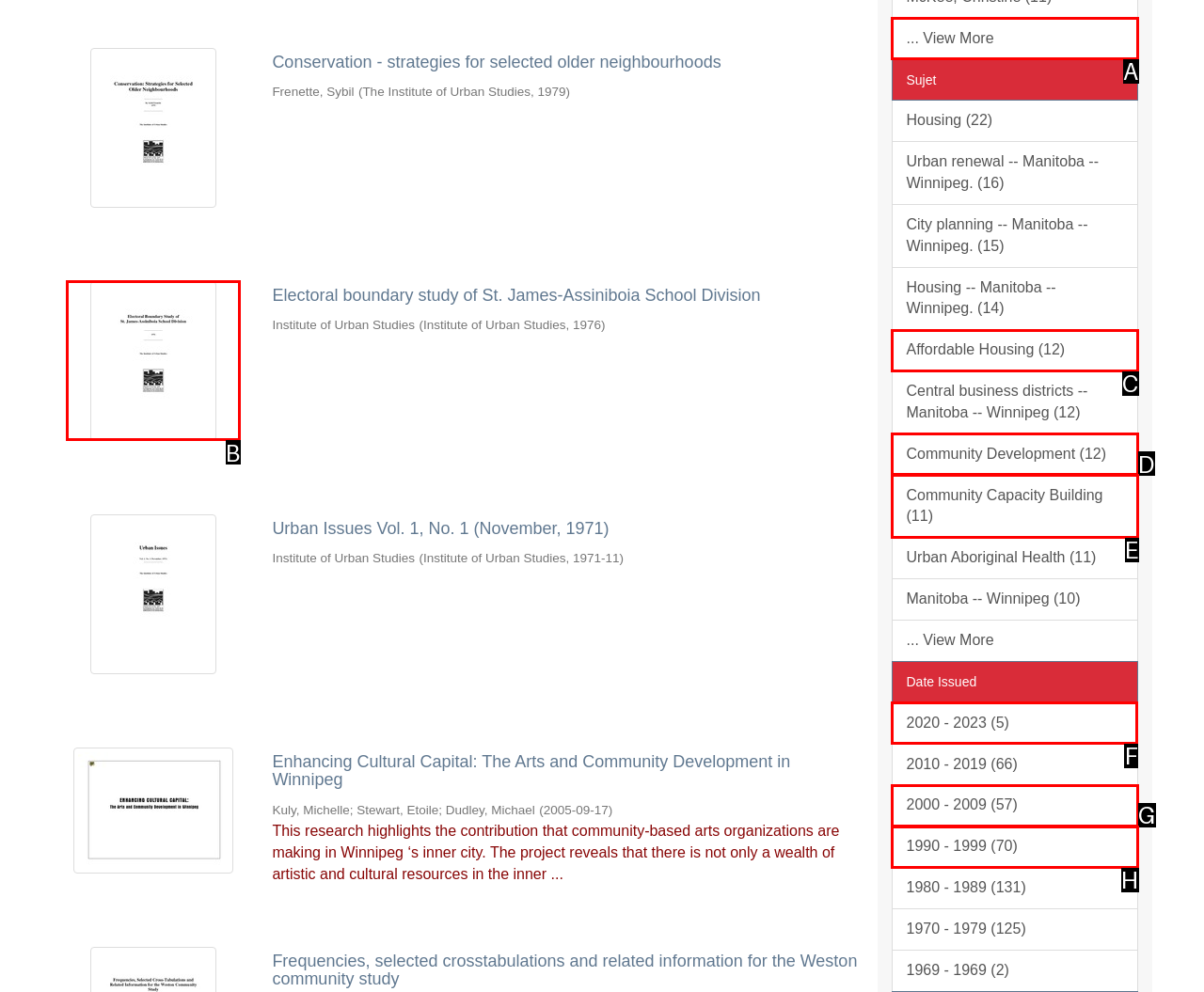Indicate the HTML element to be clicked to accomplish this task: Filter the publications by date issued in '2020 - 2023' Respond using the letter of the correct option.

F